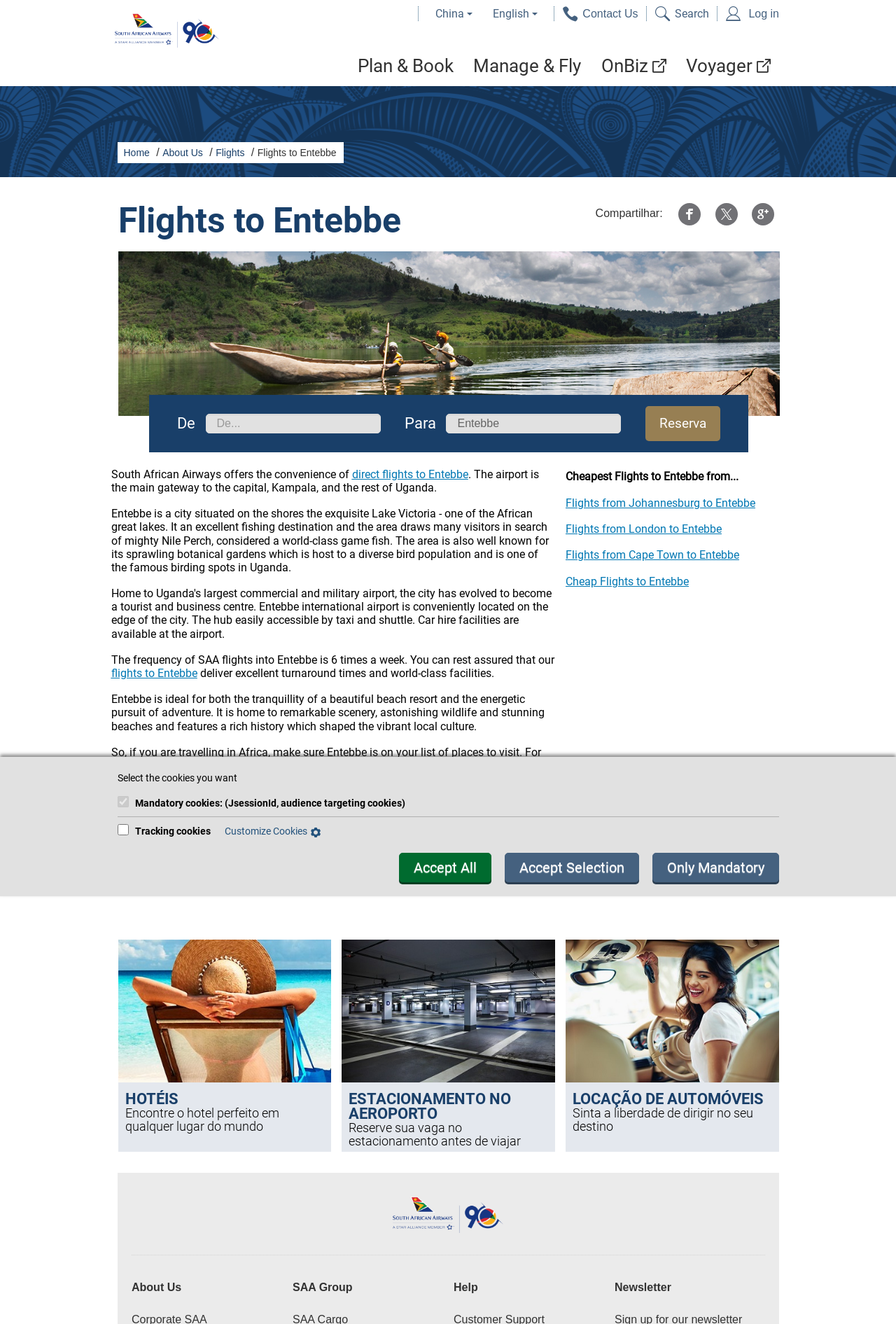What is the main gateway to the capital of Uganda?
Please craft a detailed and exhaustive response to the question.

According to the webpage, Entebbe airport is the main gateway to the capital, Kampala, and the rest of Uganda.